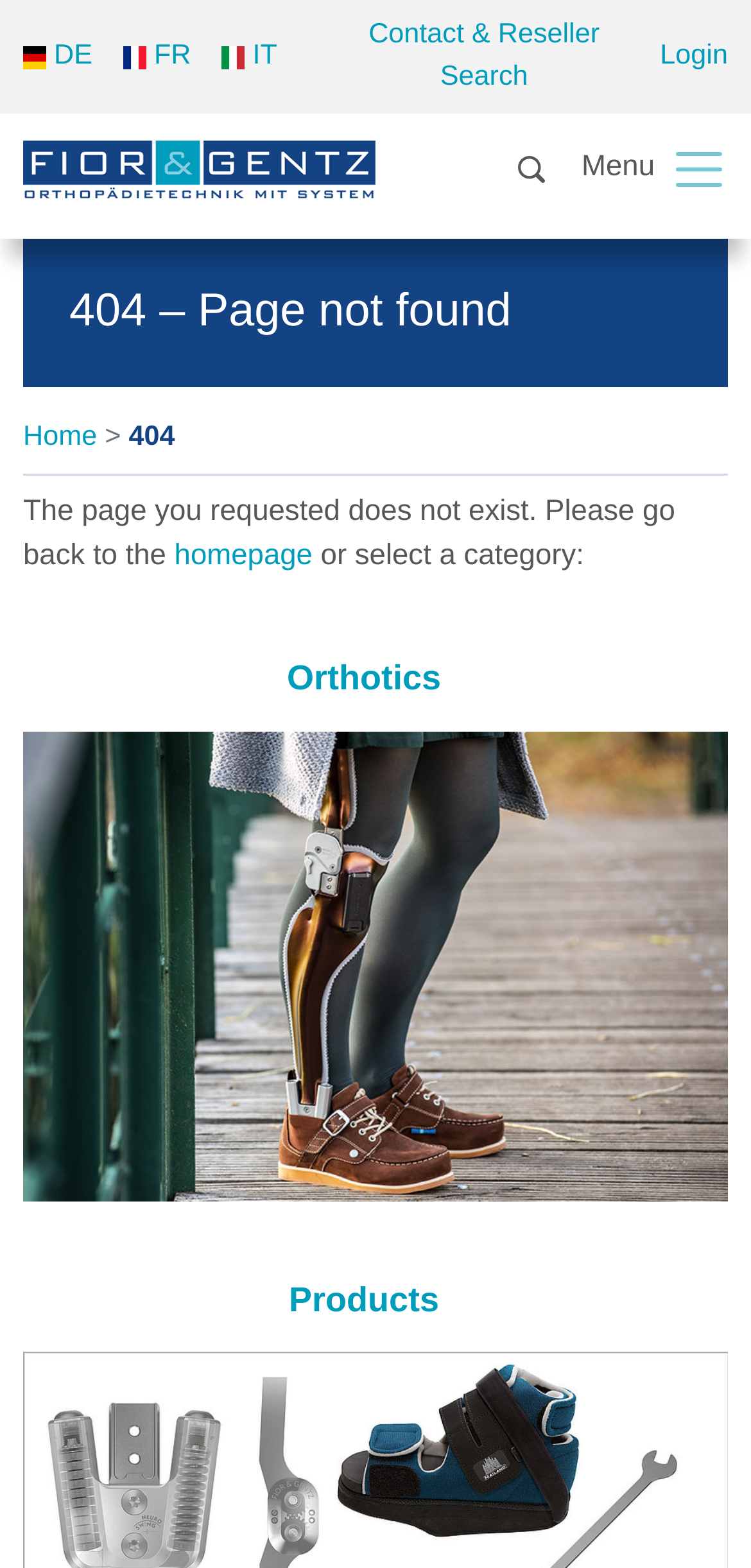Identify the bounding box coordinates of the region I need to click to complete this instruction: "search for something".

[0.897, 0.174, 0.949, 0.199]